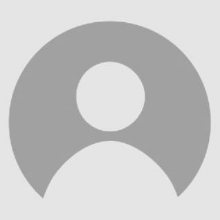Where is the theatrical performance taking place?
Give a single word or phrase as your answer by examining the image.

MV Playhouse